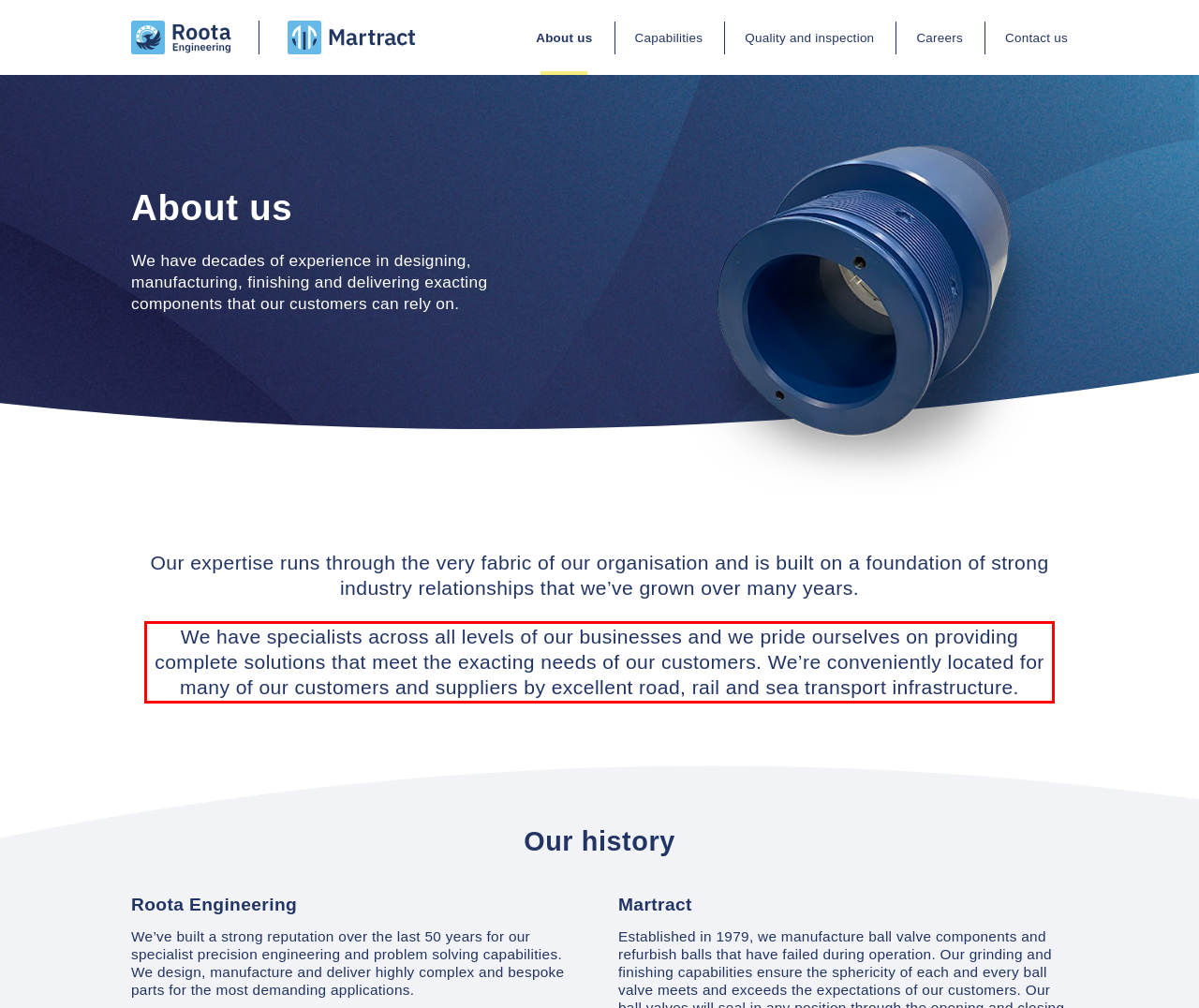Examine the screenshot of the webpage, locate the red bounding box, and perform OCR to extract the text contained within it.

We have specialists across all levels of our businesses and we pride ourselves on providing complete solutions that meet the exacting needs of our customers. We’re conveniently located for many of our customers and suppliers by excellent road, rail and sea transport infrastructure.